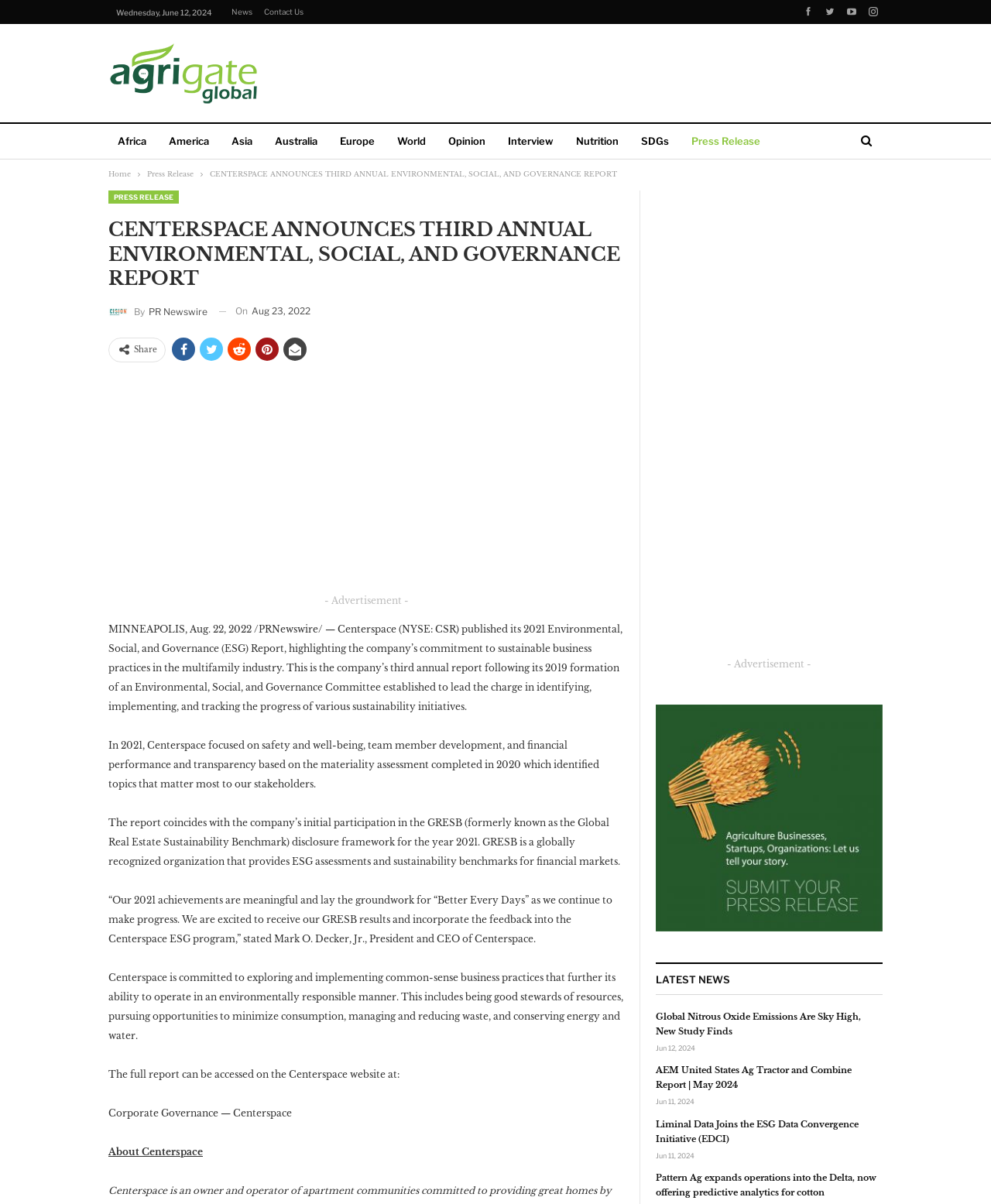Analyze the image and answer the question with as much detail as possible: 
What is the name of the organization that provides ESG assessments and sustainability benchmarks?

I found the name of the organization that provides ESG assessments and sustainability benchmarks by reading the text content of the webpage, specifically the sentence that mentions 'the company’s initial participation in the GRESB (formerly known as the Global Real Estate Sustainability Benchmark) disclosure framework for the year 2021'.